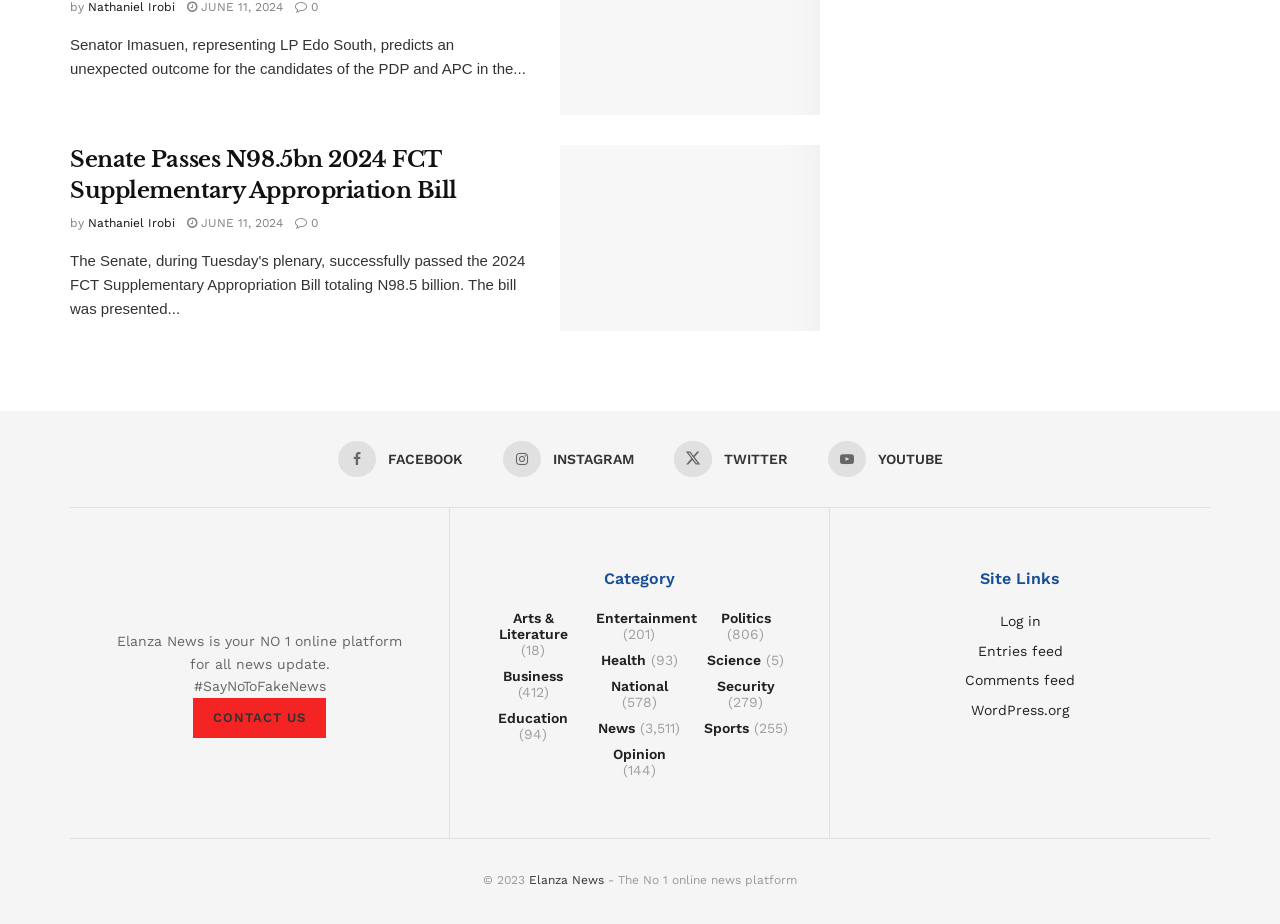What is the title of the article with the image?
From the details in the image, provide a complete and detailed answer to the question.

The article with the image has a heading that says 'Senate Passes N98.5bn 2024 FCT Supplementary Appropriation Bill'. This is likely the title of the article.